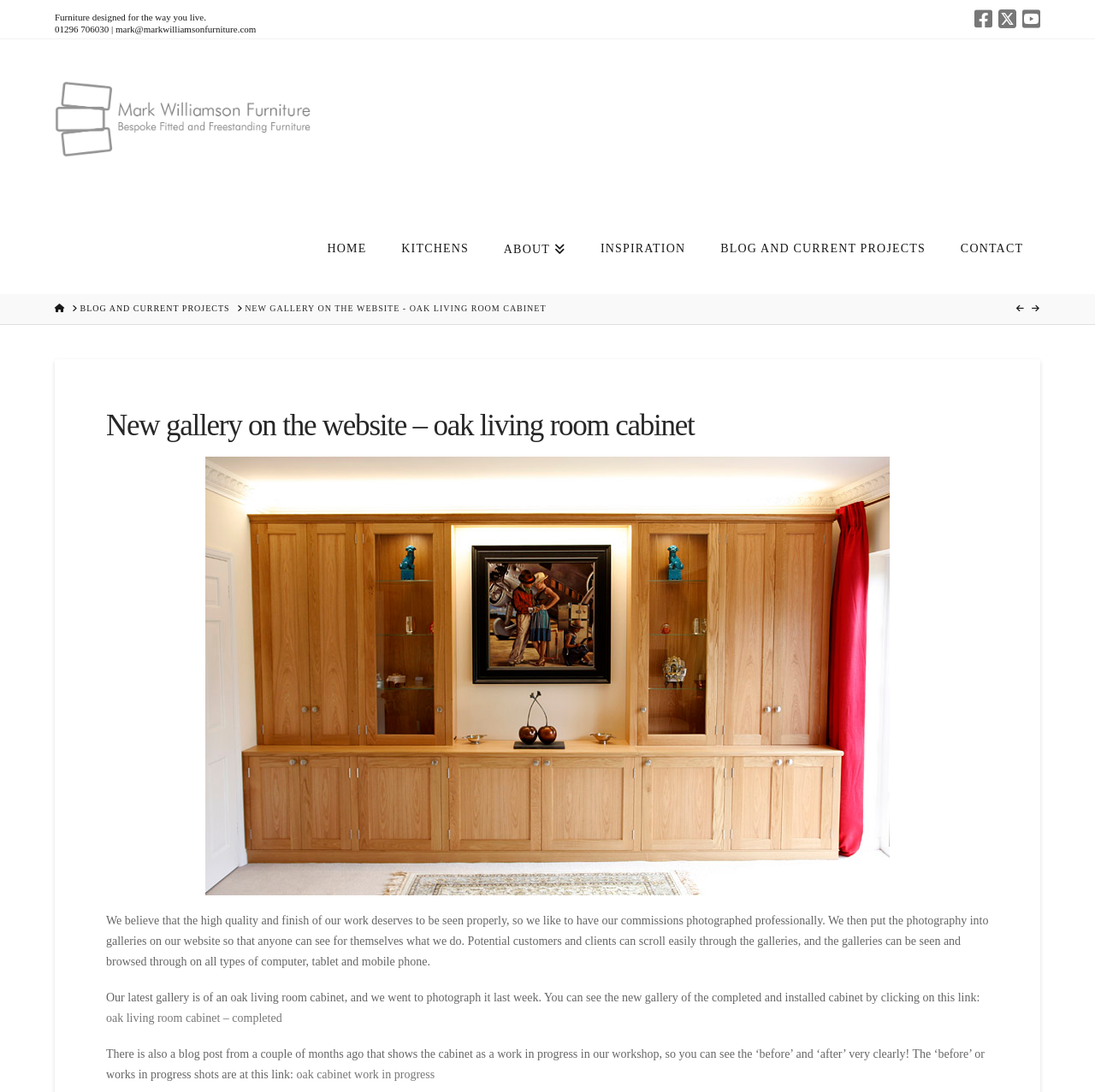Bounding box coordinates are specified in the format (top-left x, top-left y, bottom-right x, bottom-right y). All values are floating point numbers bounded between 0 and 1. Please provide the bounding box coordinate of the region this sentence describes: oak cabinet work in progress

[0.271, 0.978, 0.397, 0.99]